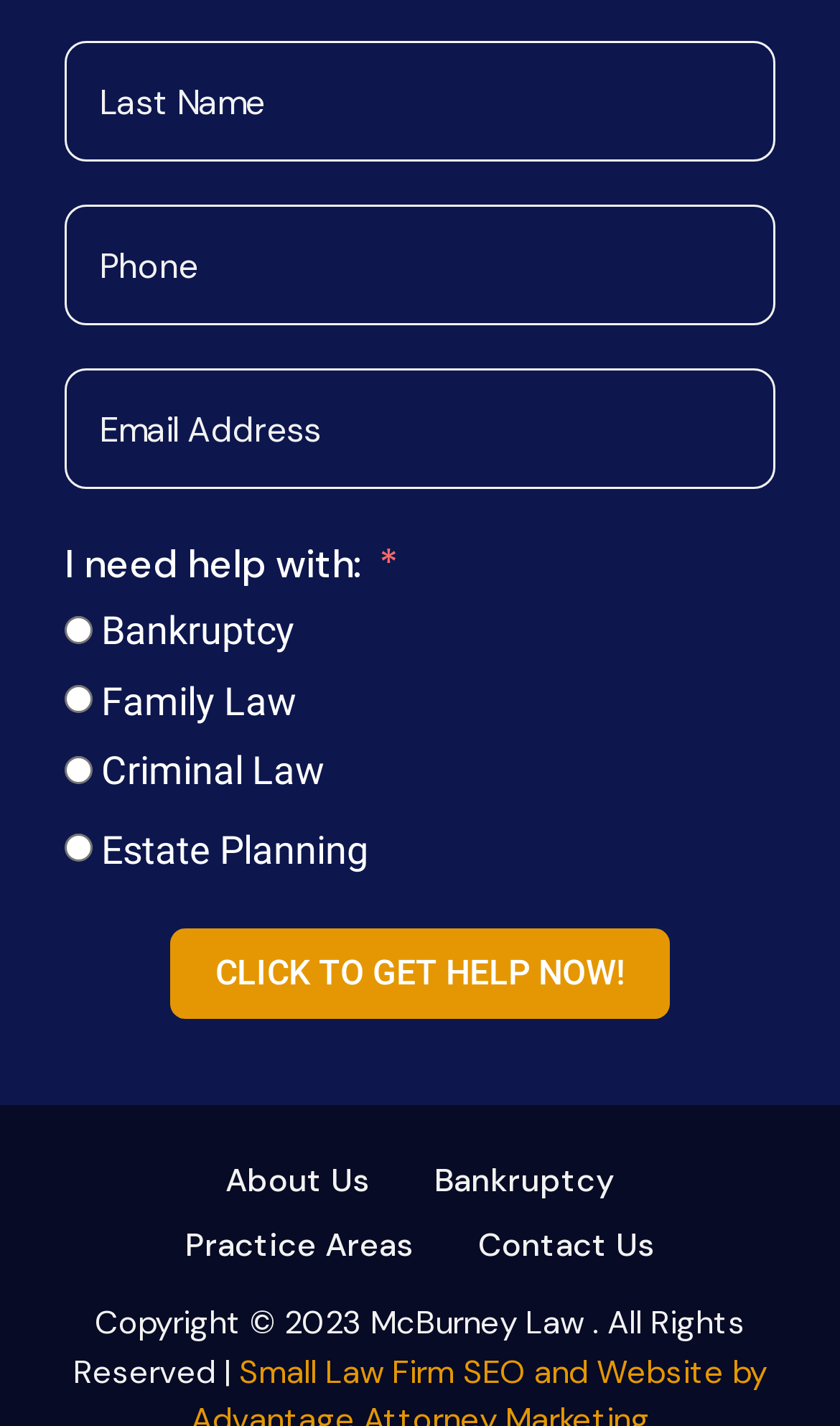Give a short answer using one word or phrase for the question:
What is the text of the button?

CLICK TO GET HELP NOW!